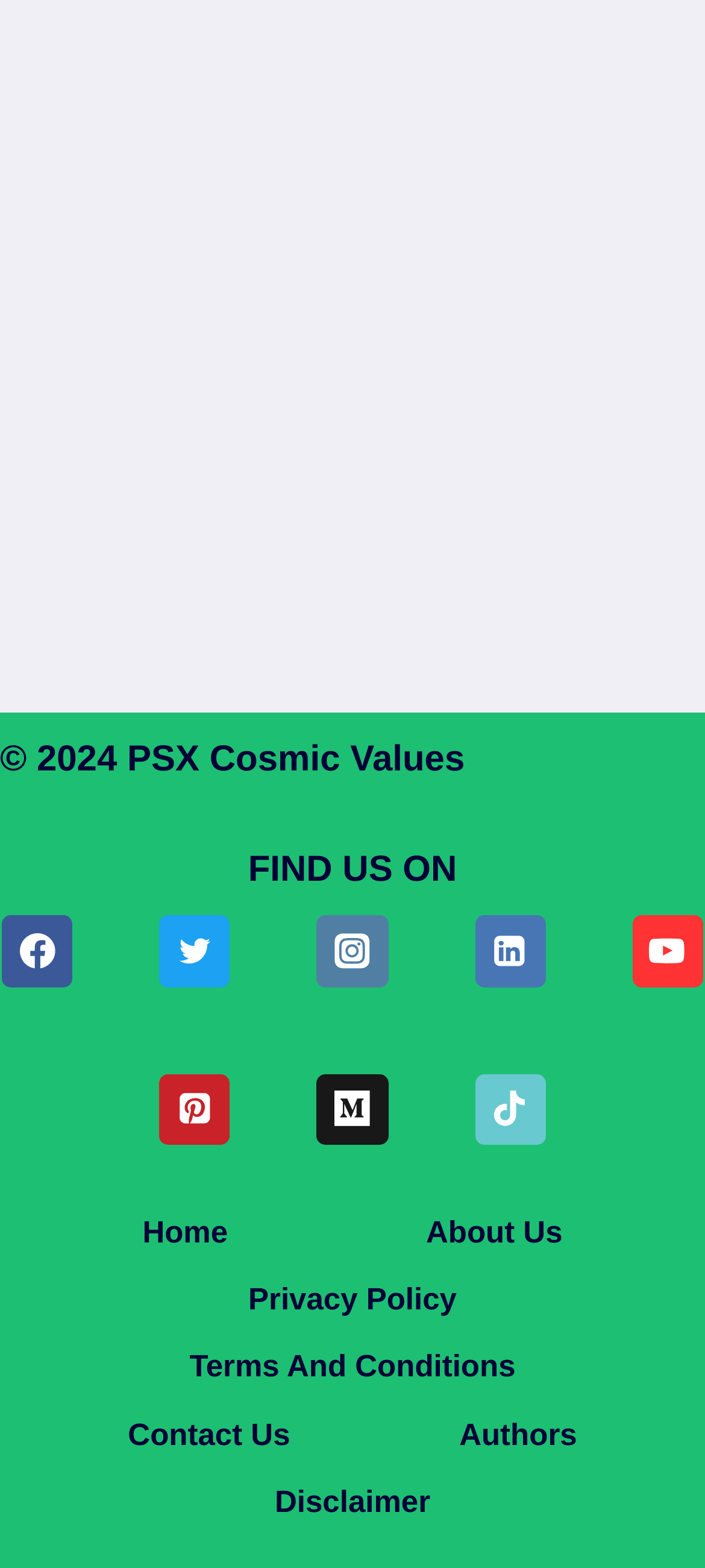Provide a short answer using a single word or phrase for the following question: 
What is the copyright year?

2024